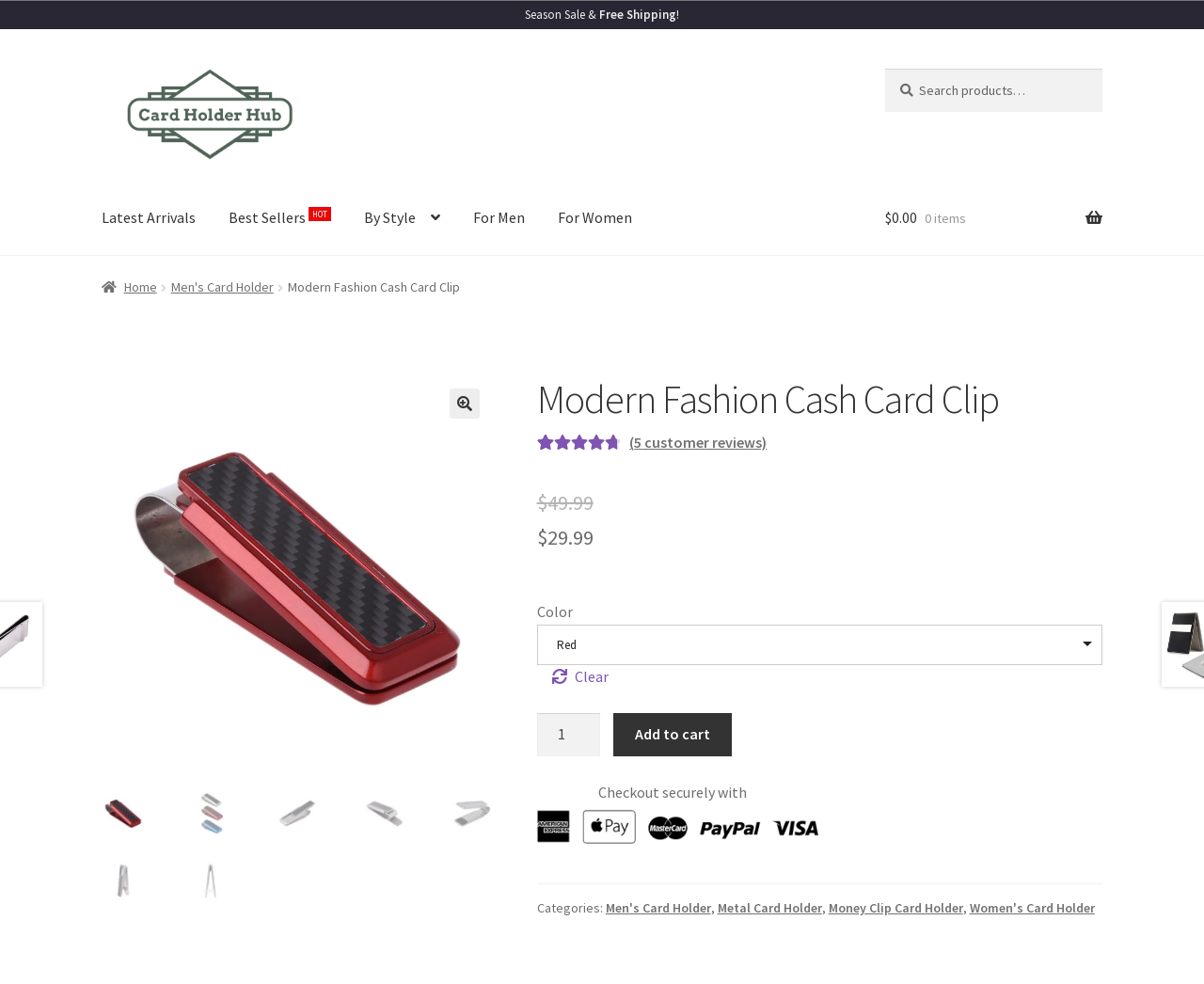Show me the bounding box coordinates of the clickable region to achieve the task as per the instruction: "Select color".

[0.462, 0.647, 0.479, 0.663]